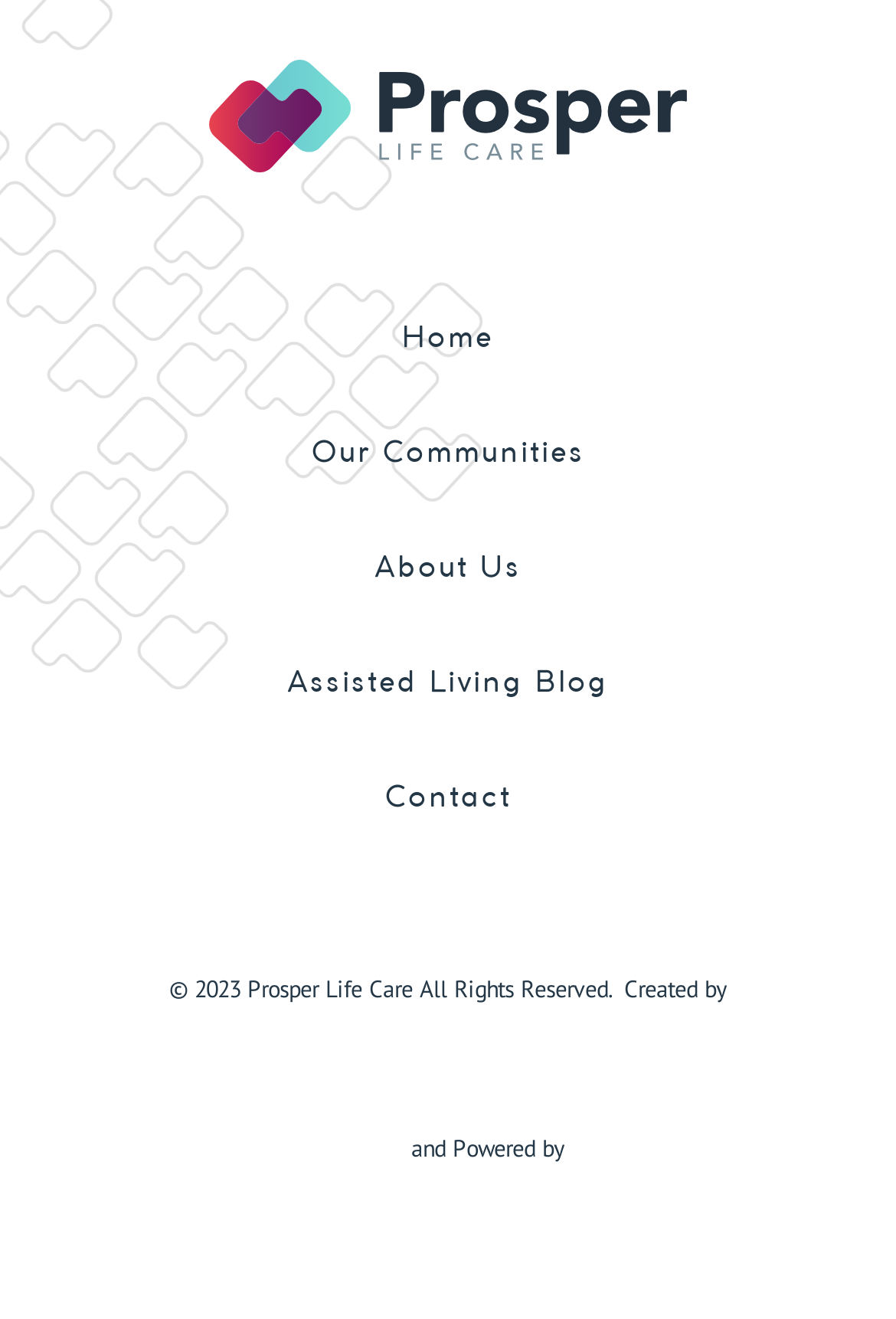Using the information in the image, could you please answer the following question in detail:
What is the position of the 'Prosper Life Care' link?

By examining the bounding box coordinates of the 'Prosper Life Care' link, I found that it is located at [0.233, 0.077, 0.767, 0.096], which indicates that it is positioned at the top center of the webpage.